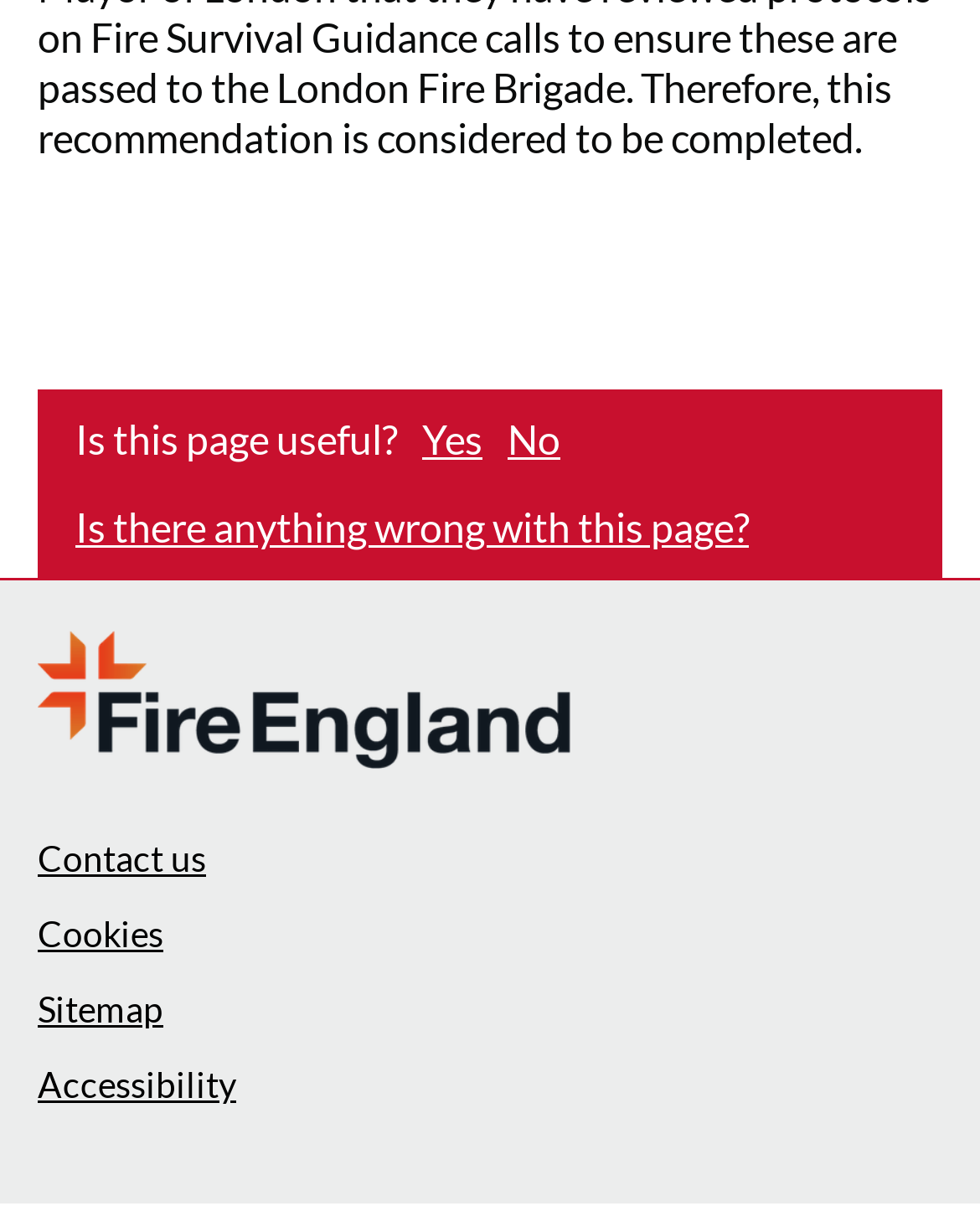Specify the bounding box coordinates of the area that needs to be clicked to achieve the following instruction: "Contact the bank".

None